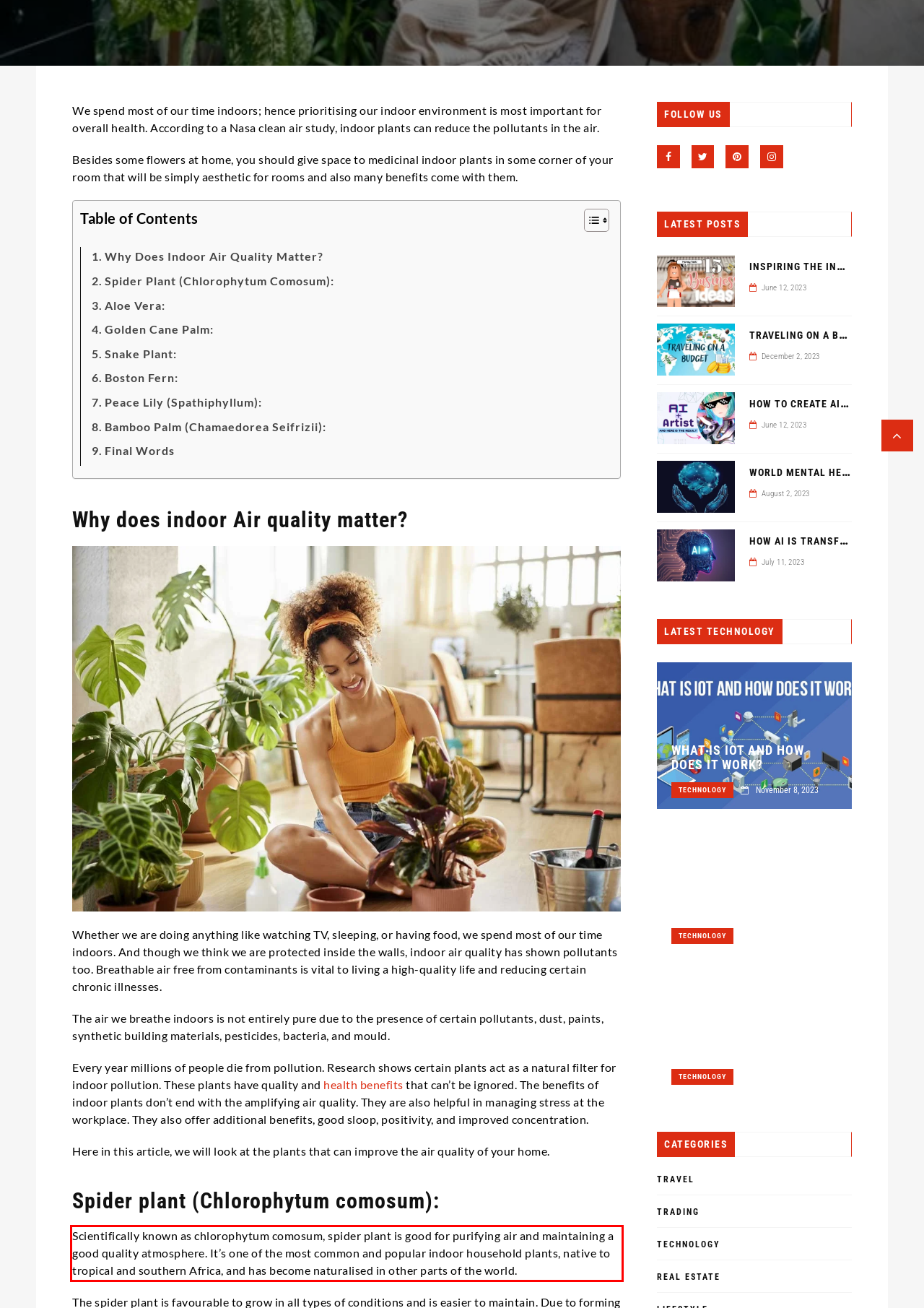Please examine the screenshot of the webpage and read the text present within the red rectangle bounding box.

Scientifically known as chlorophytum comosum, spider plant is good for purifying air and maintaining a good quality atmosphere. It’s one of the most common and popular indoor household plants, native to tropical and southern Africa, and has become naturalised in other parts of the world.